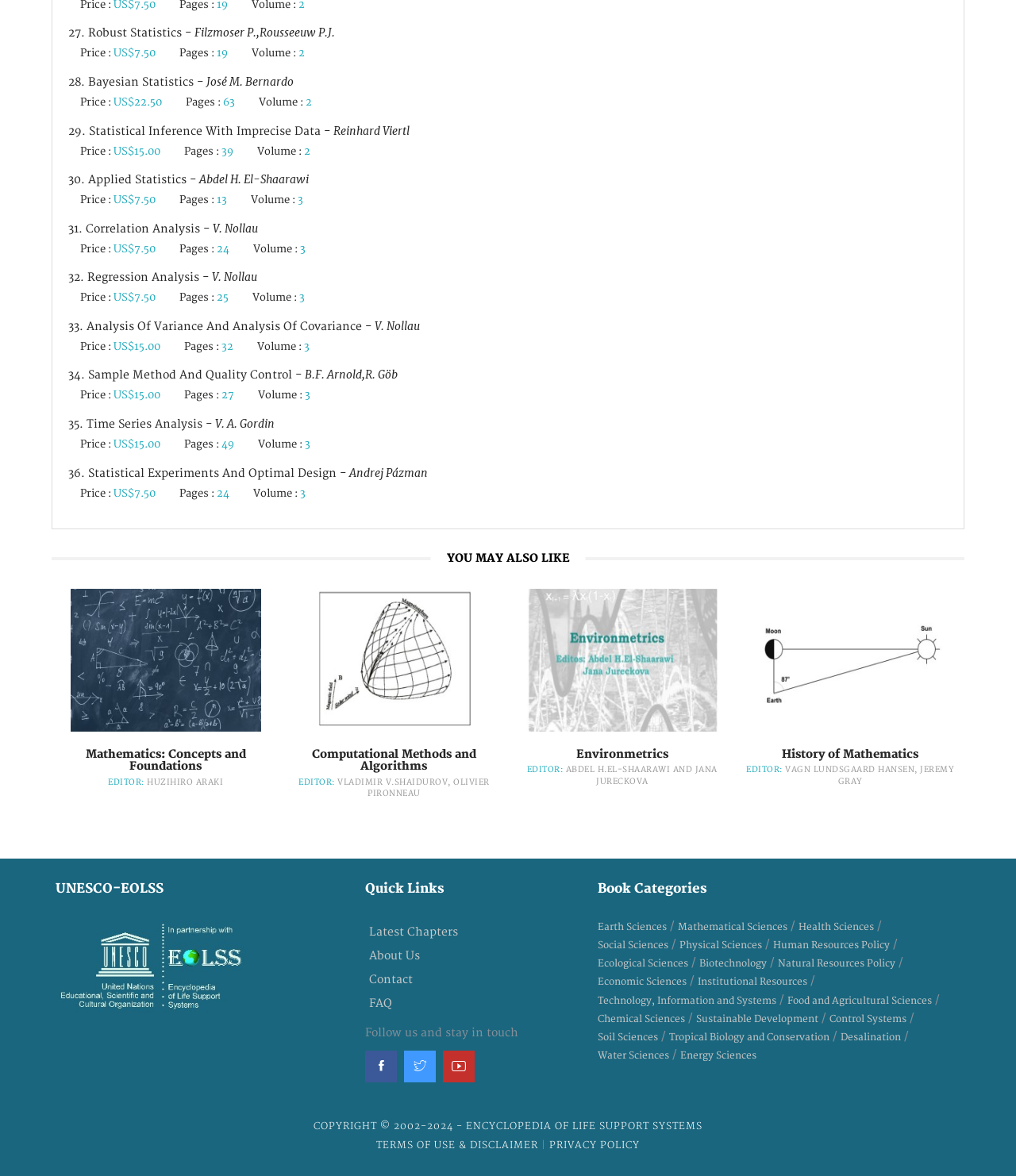What is the title of the first book?
Offer a detailed and exhaustive answer to the question.

The title of the first book can be found in the heading element with the text '27. Robust Statistics - Filzmoser P.,Rousseeuw P.J.'